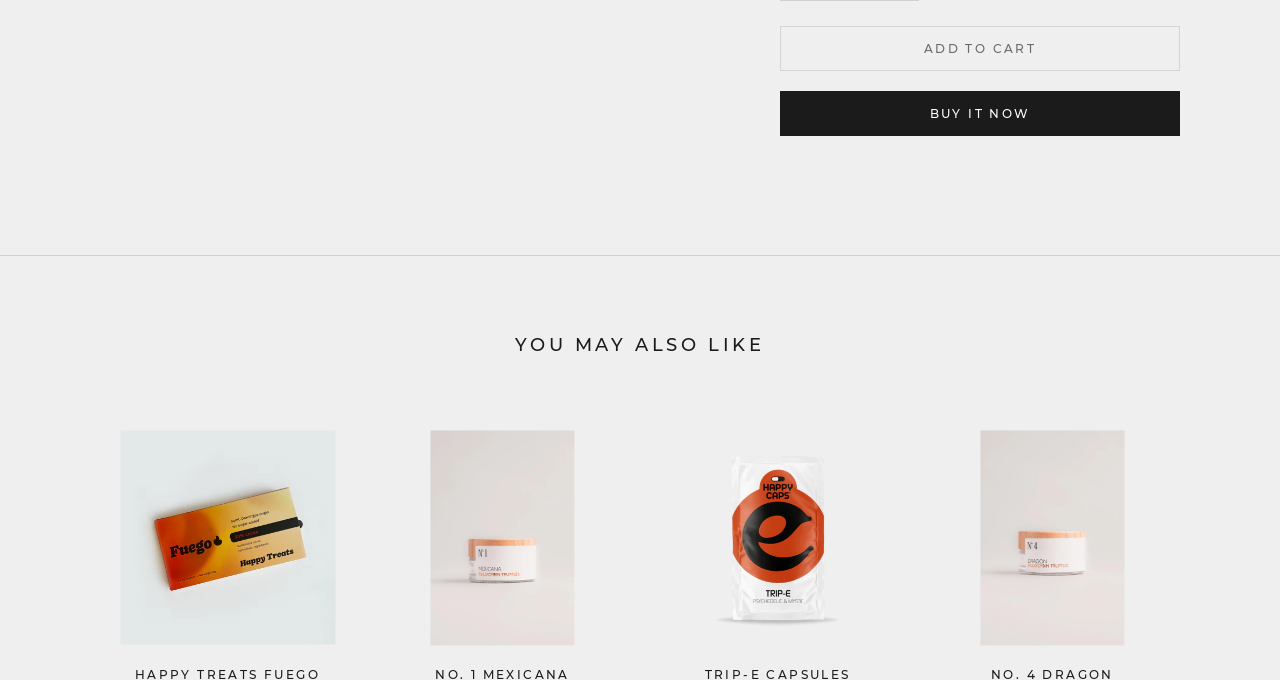How many images are on the webpage?
Based on the screenshot, respond with a single word or phrase.

7